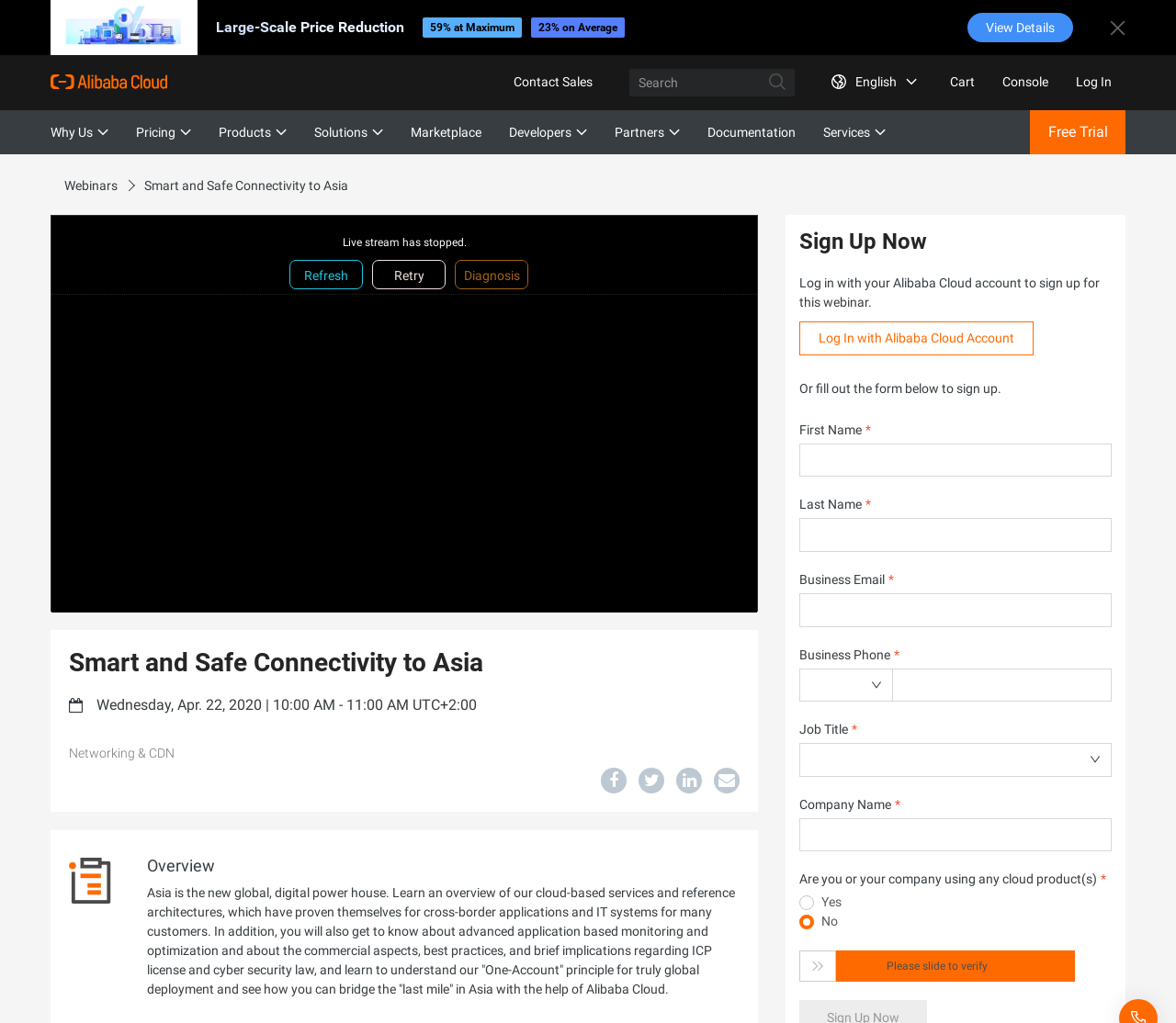Generate a thorough explanation of the webpage's elements.

This webpage is about a webinar titled "Smart and Safe Connectivity to Asia" hosted by Alibaba Cloud. At the top, there is a navigation bar with links to various sections, including "Why Us", "Pricing", "Products", "Solutions", and more. Below the navigation bar, there is a banner with a link to "Large-Scale Price Reduction" and an image.

On the left side, there is a sidebar with links to "Alibaba Cloud", "Contact Sales", and a search bar. Below the sidebar, there are links to "Webinars" and a heading that reads "Smart and Safe Connectivity to Asia".

The main content area is divided into several sections. The first section has a heading "Overview" and a paragraph of text that describes the webinar's topic, which is about expanding to Asia and the benefits of partnering with Alibaba Cloud. Below this section, there is a heading "Sign Up Now" with a link to log in with an Alibaba Cloud account or fill out a form to sign up for the webinar.

The form has several fields, including "First Name", "Last Name", "Business Email", "Business Phone", "Job Title", and "Company Name", which are required to be filled out. There is also a question about whether the user or their company is using any cloud products, with options to select "Yes" or "No". Finally, there is a verification step that requires the user to slide to verify.

At the bottom of the page, there are links to "Networking & CDN" and several social media icons. There is also an image and a heading that reads "Live stream has stopped." with links to "Refresh", "Retry", and "Diagnosis".